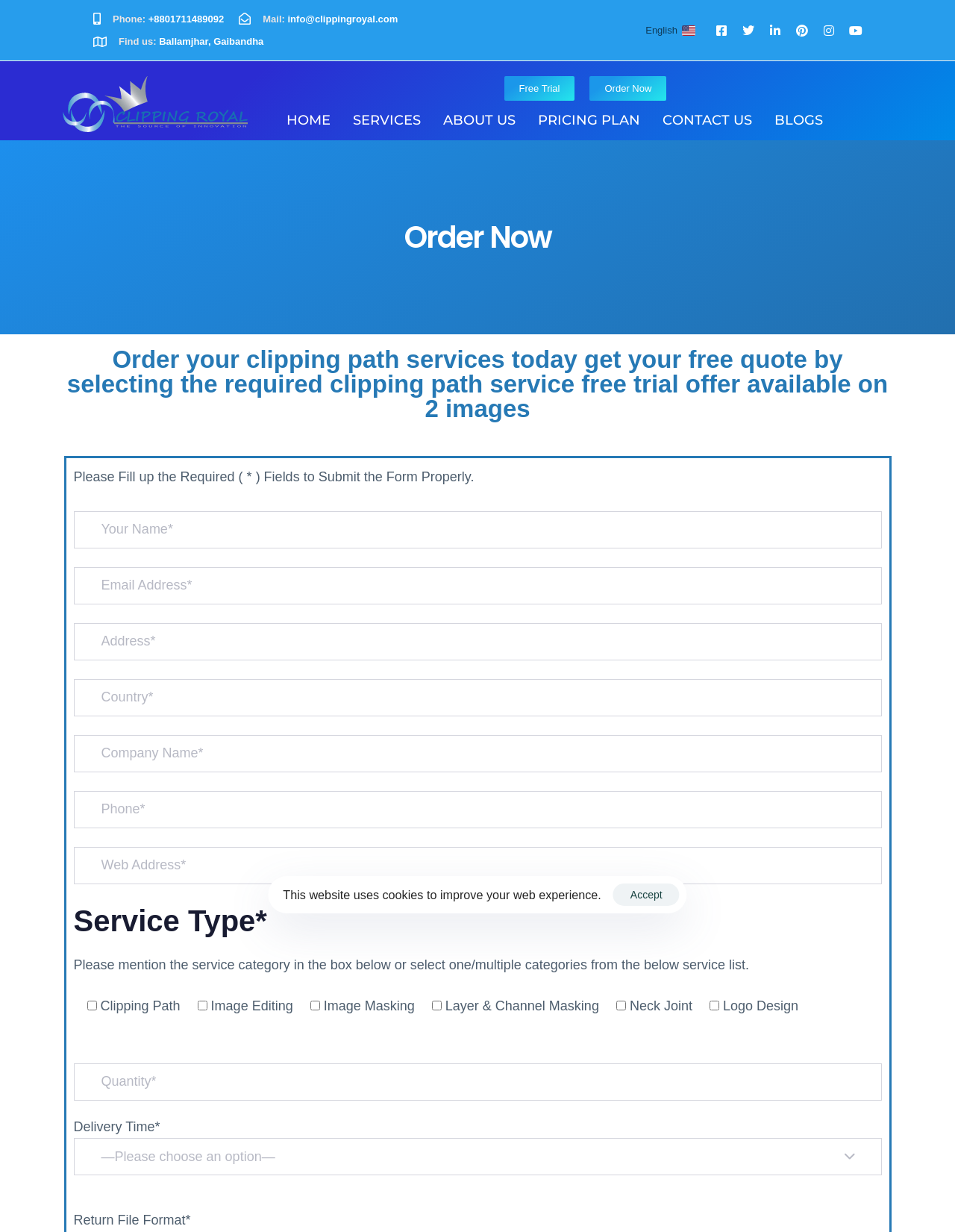What is the company's phone number in Bangladesh?
Give a detailed response to the question by analyzing the screenshot.

I found the phone number in the 'Bangladesh' section, under the 'Phone' heading, which is '+8801711489092'.